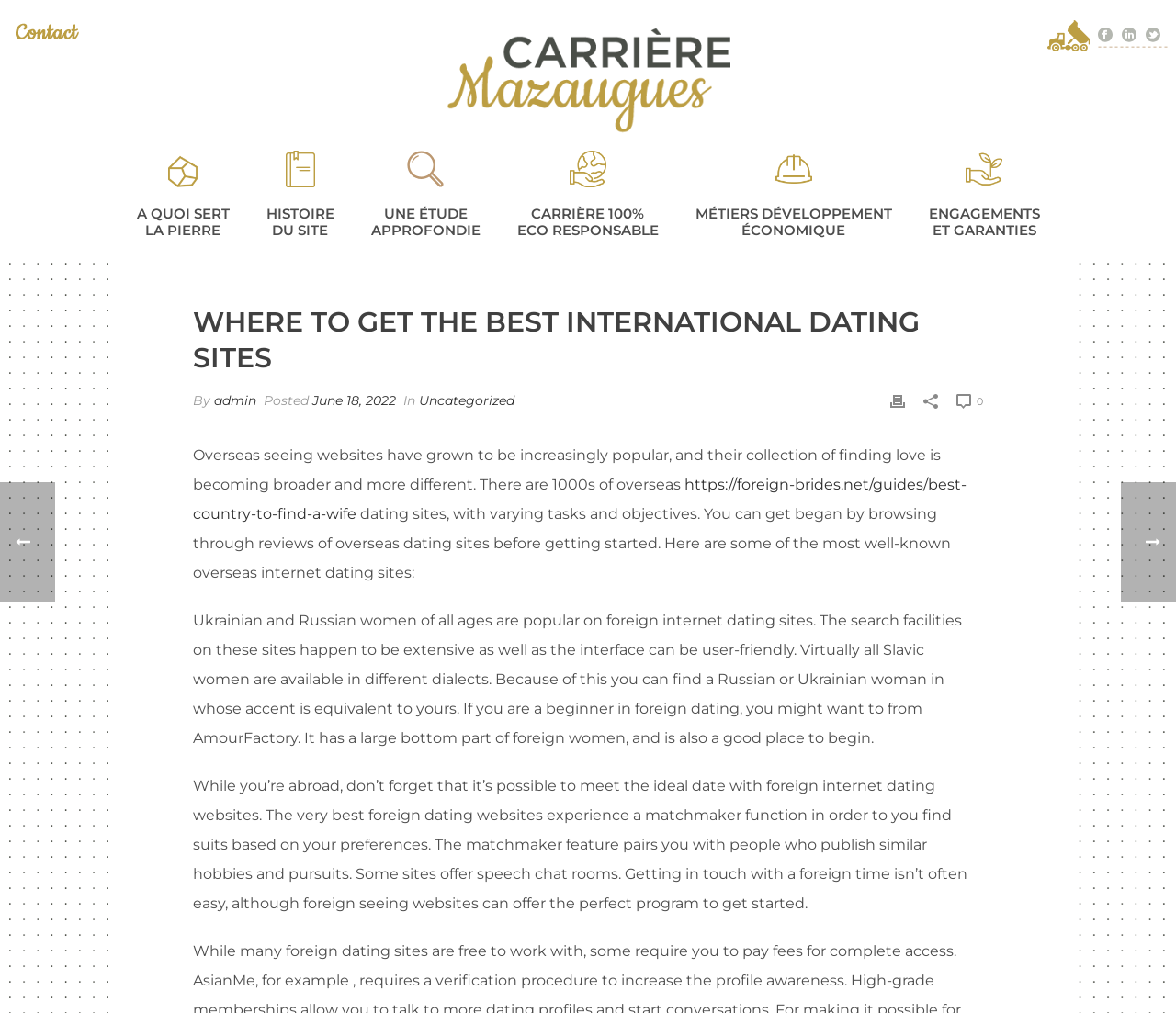What is the name of a recommended foreign dating website?
Refer to the image and respond with a one-word or short-phrase answer.

AmourFactory